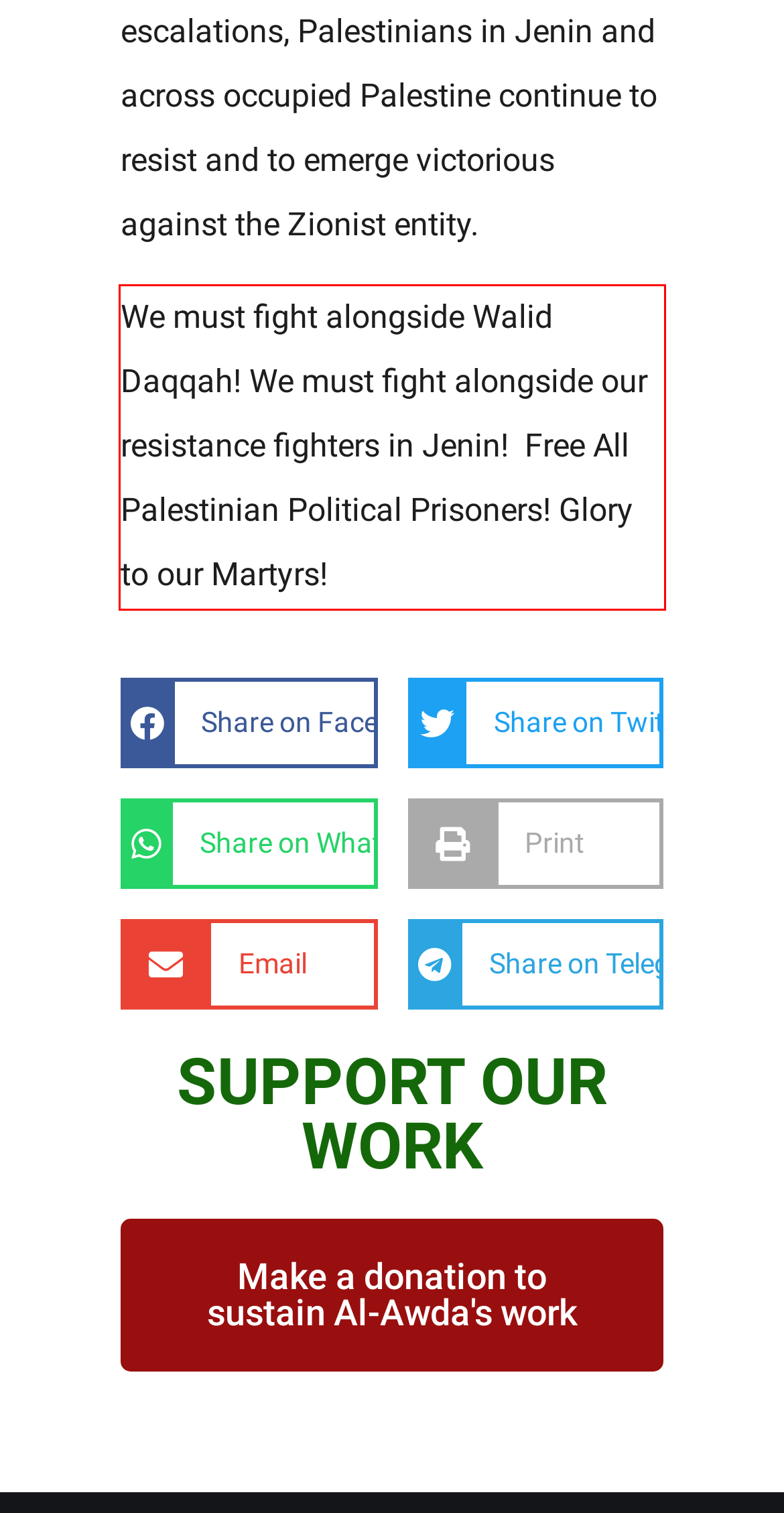In the given screenshot, locate the red bounding box and extract the text content from within it.

We must fight alongside Walid Daqqah! We must fight alongside our resistance fighters in Jenin! Free All Palestinian Political Prisoners! Glory to our Martyrs!